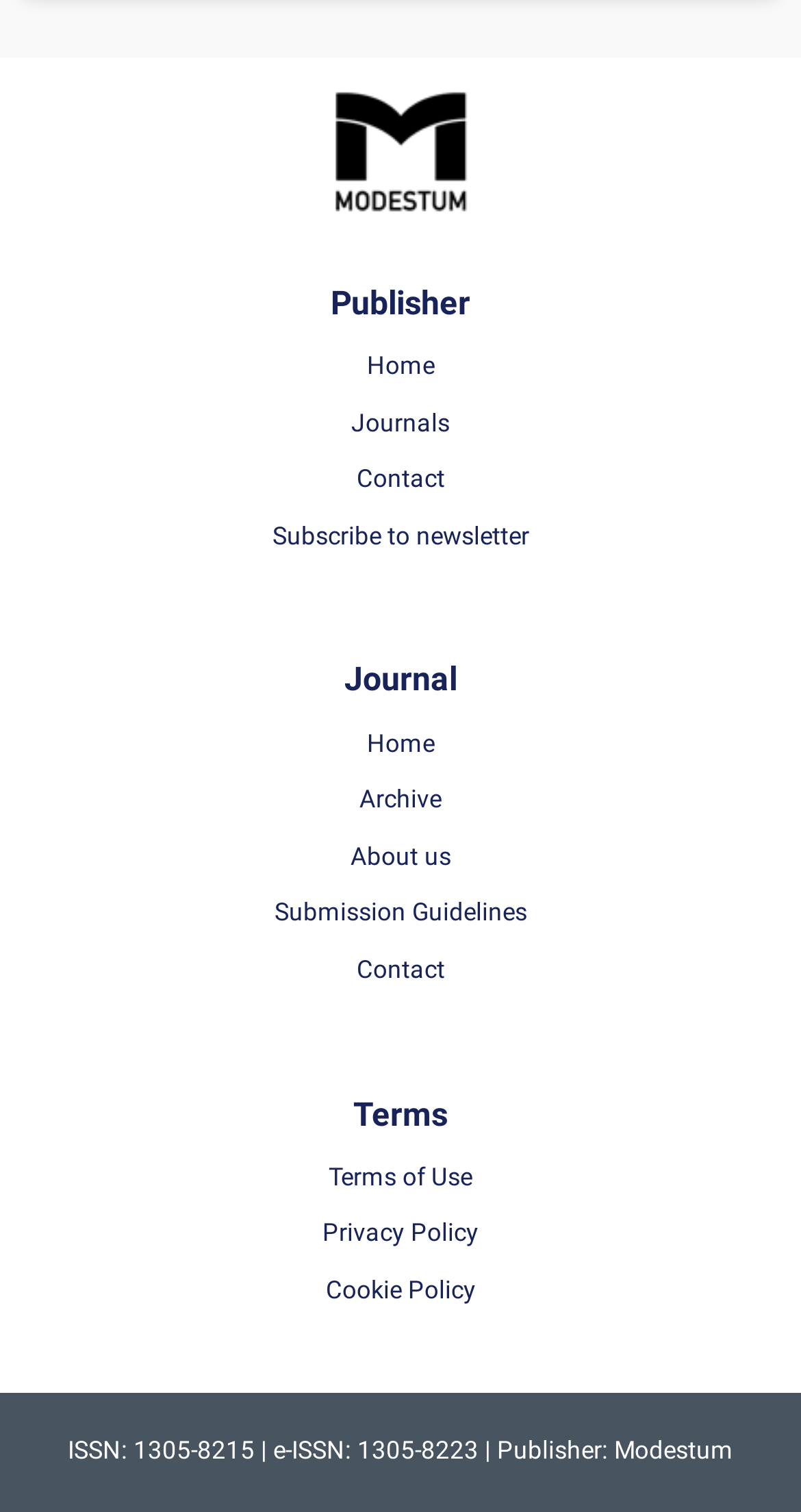Please identify the bounding box coordinates for the region that you need to click to follow this instruction: "subscribe to newsletter".

[0.34, 0.337, 0.66, 0.374]